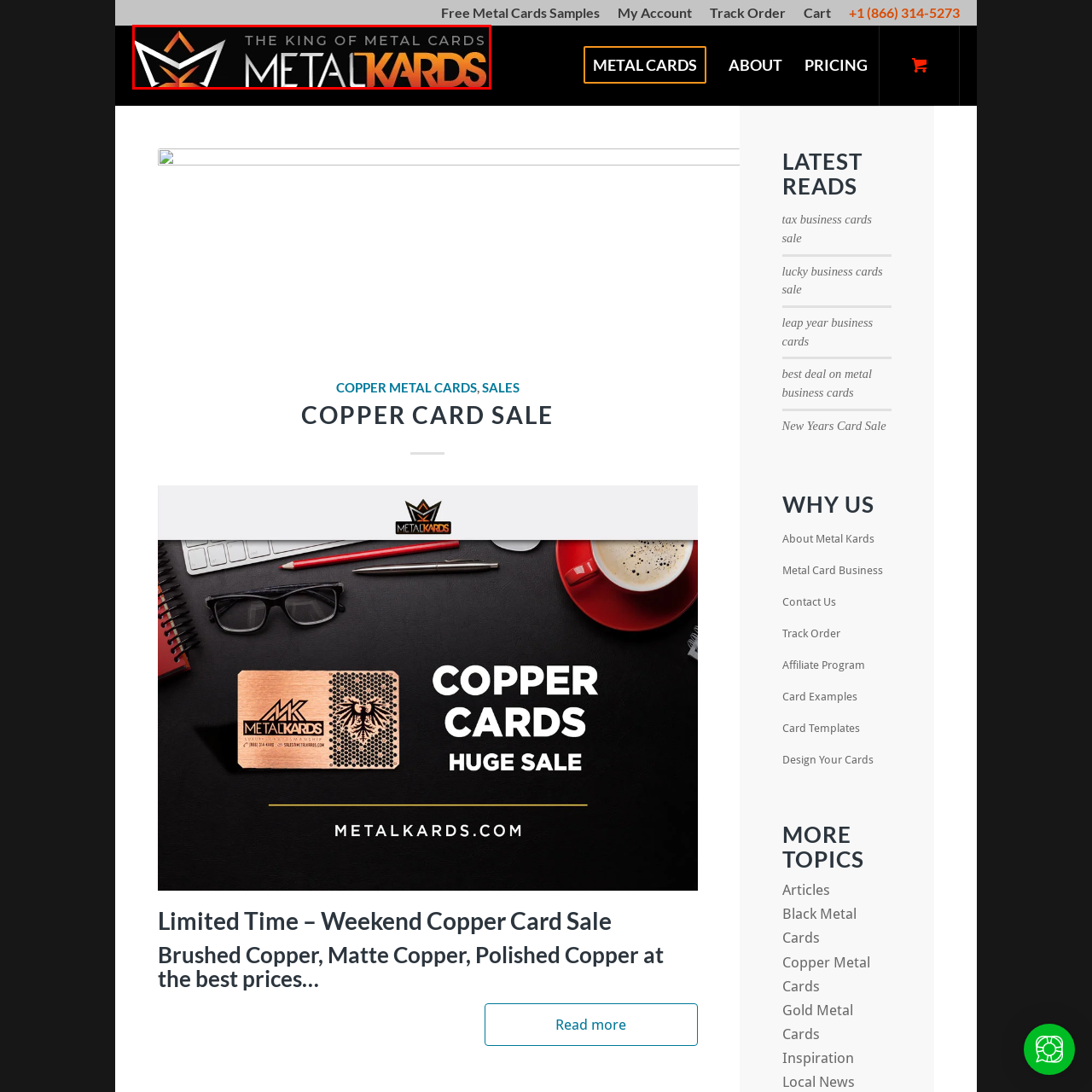Examine the portion of the image marked by the red rectangle, What color is used to emphasize the brand's focus? Answer concisely using a single word or phrase.

Vibrant orange